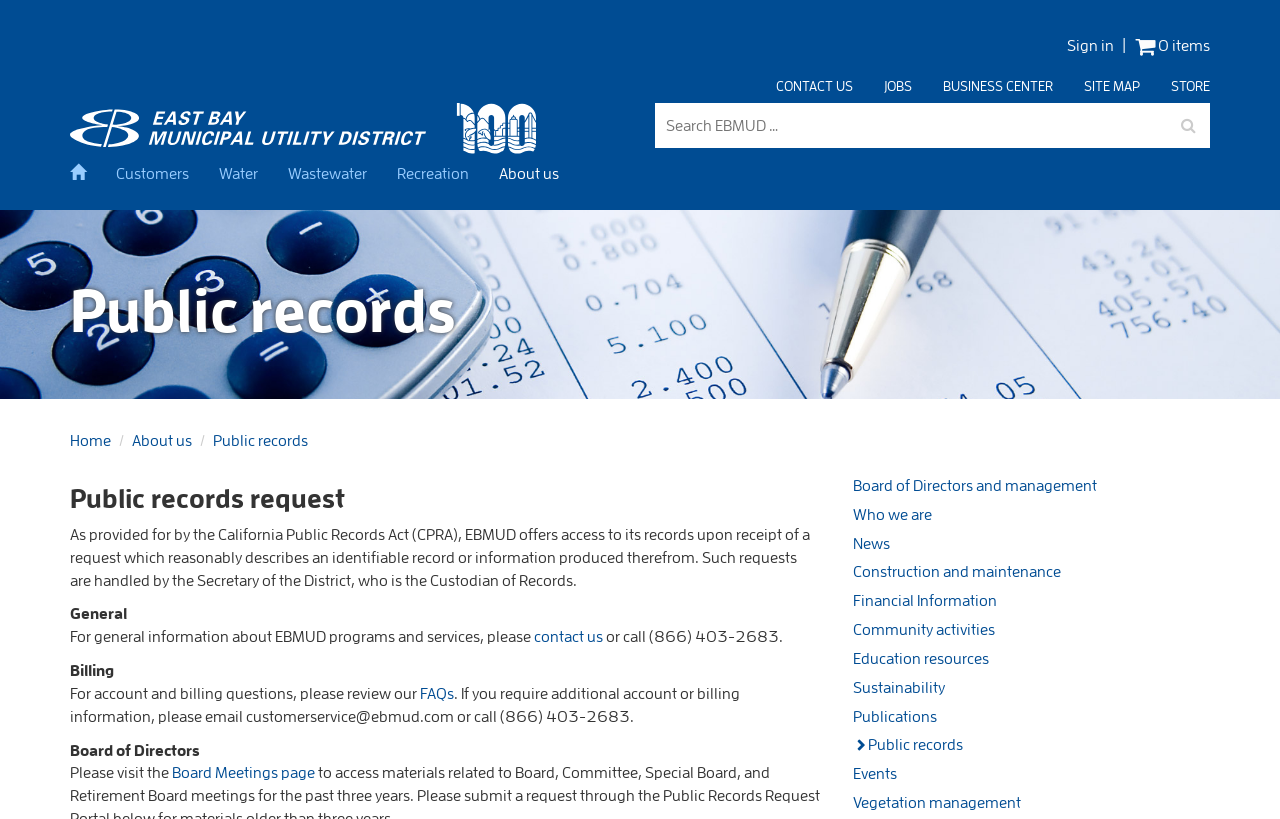Provide the bounding box coordinates of the HTML element described by the text: "Construction and maintenance".

[0.664, 0.681, 0.945, 0.716]